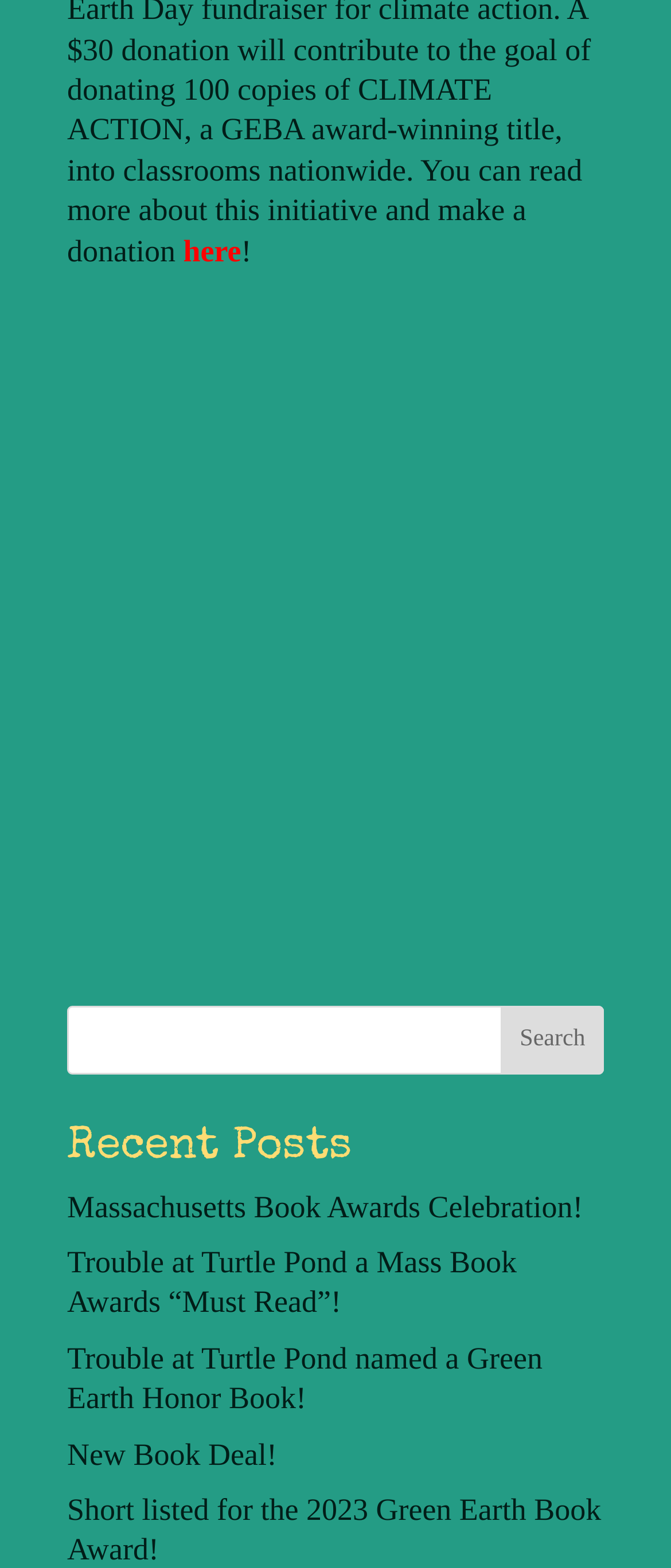Please identify the bounding box coordinates of the element I should click to complete this instruction: 'visit 'Massachusetts Book Awards Celebration!' page'. The coordinates should be given as four float numbers between 0 and 1, like this: [left, top, right, bottom].

[0.1, 0.758, 0.869, 0.78]